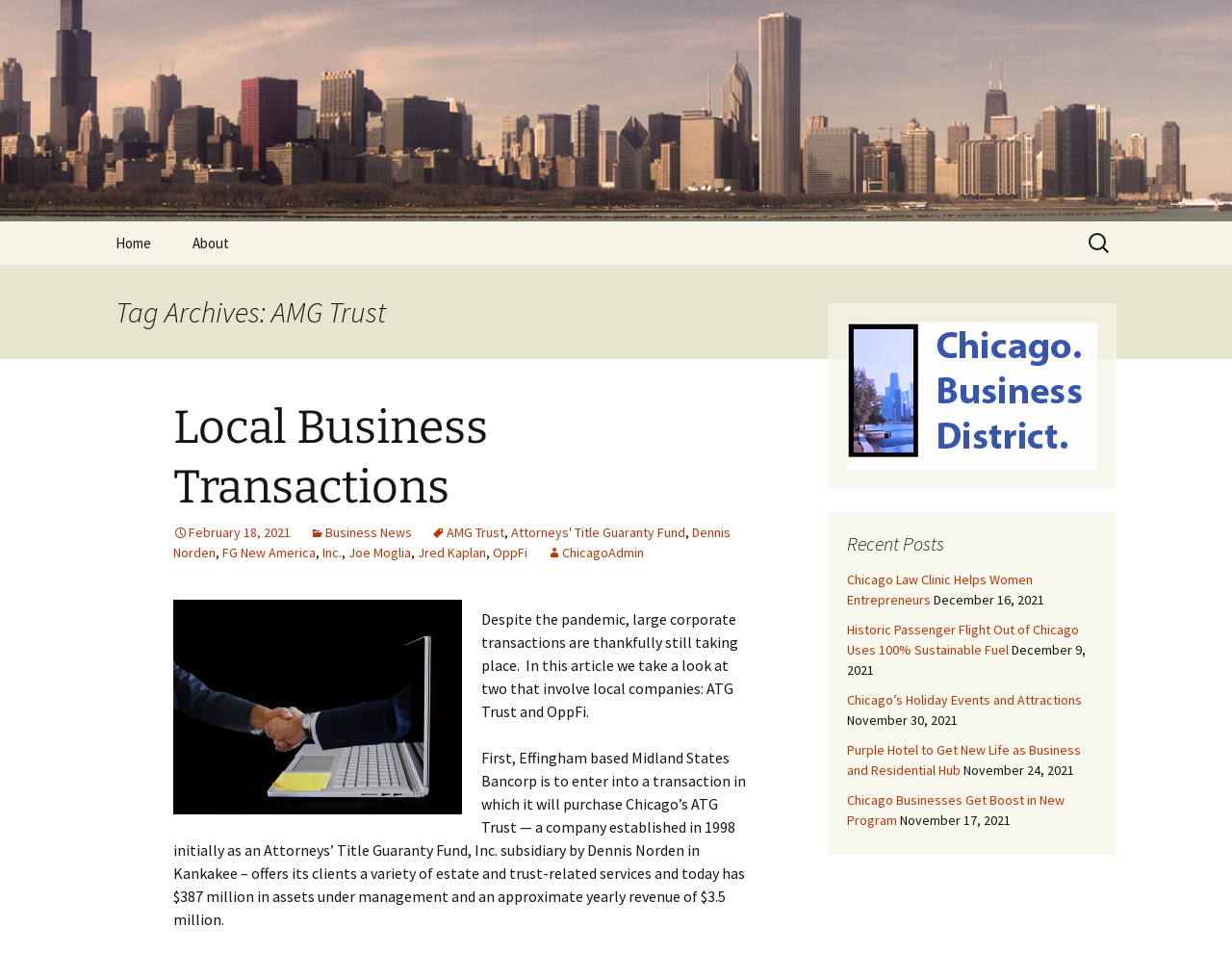Determine the bounding box coordinates of the clickable element necessary to fulfill the instruction: "Read about Local Business Transactions". Provide the coordinates as four float numbers within the 0 to 1 range, i.e., [left, top, right, bottom].

[0.141, 0.419, 0.396, 0.541]